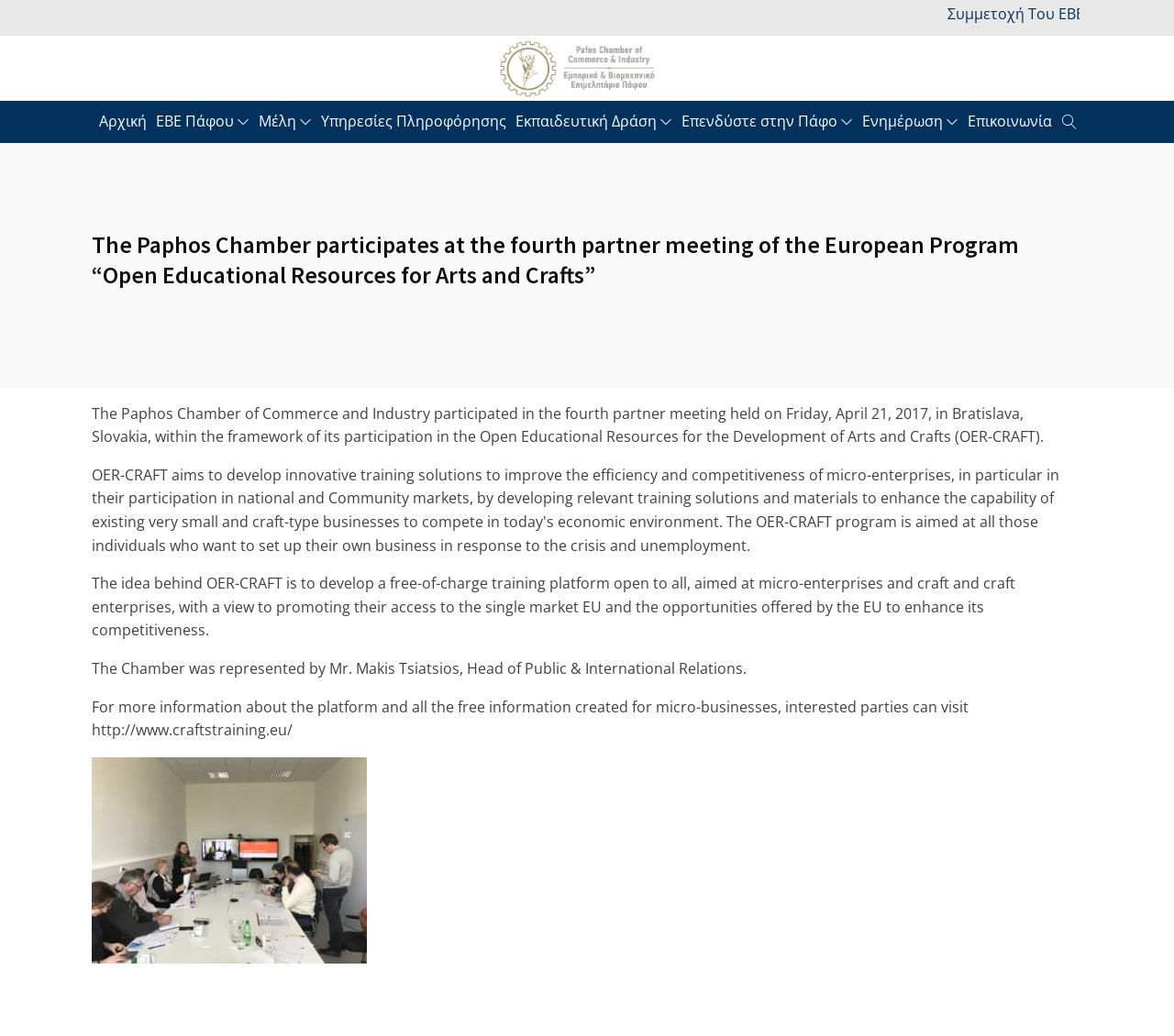Please specify the bounding box coordinates for the clickable region that will help you carry out the instruction: "Contact Us".

None